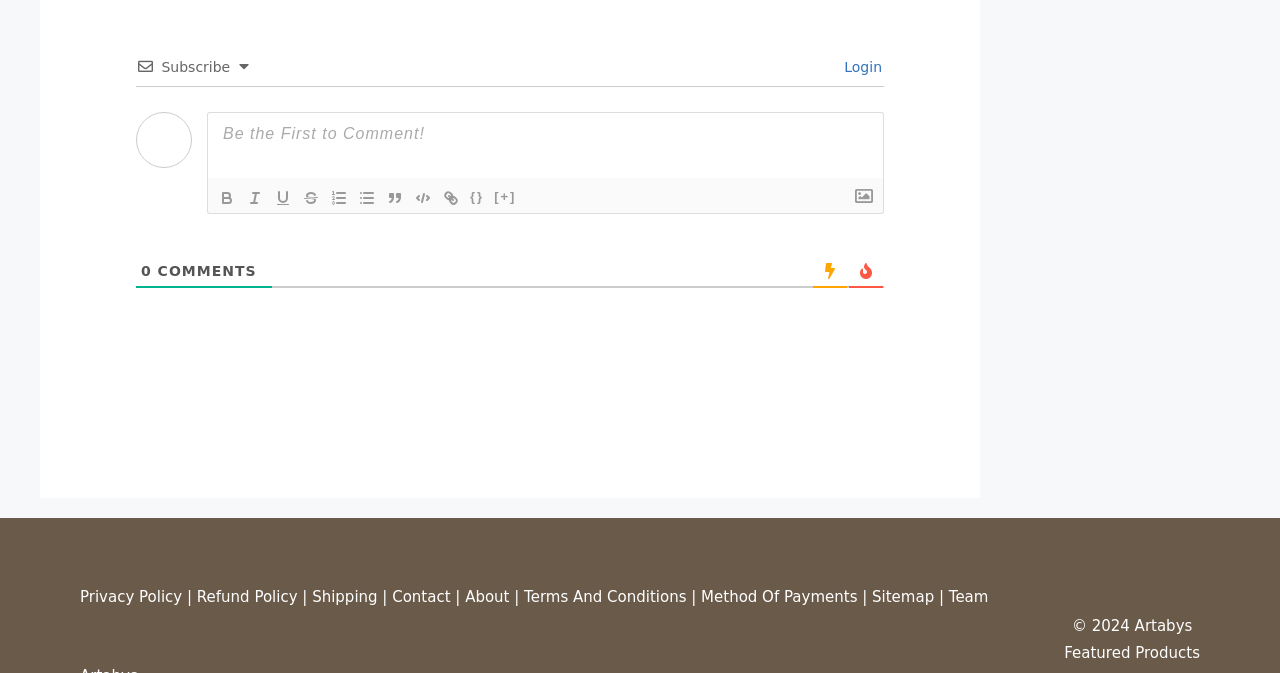Use a single word or phrase to answer the question:
What is the copyright year at the bottom of the page?

2024